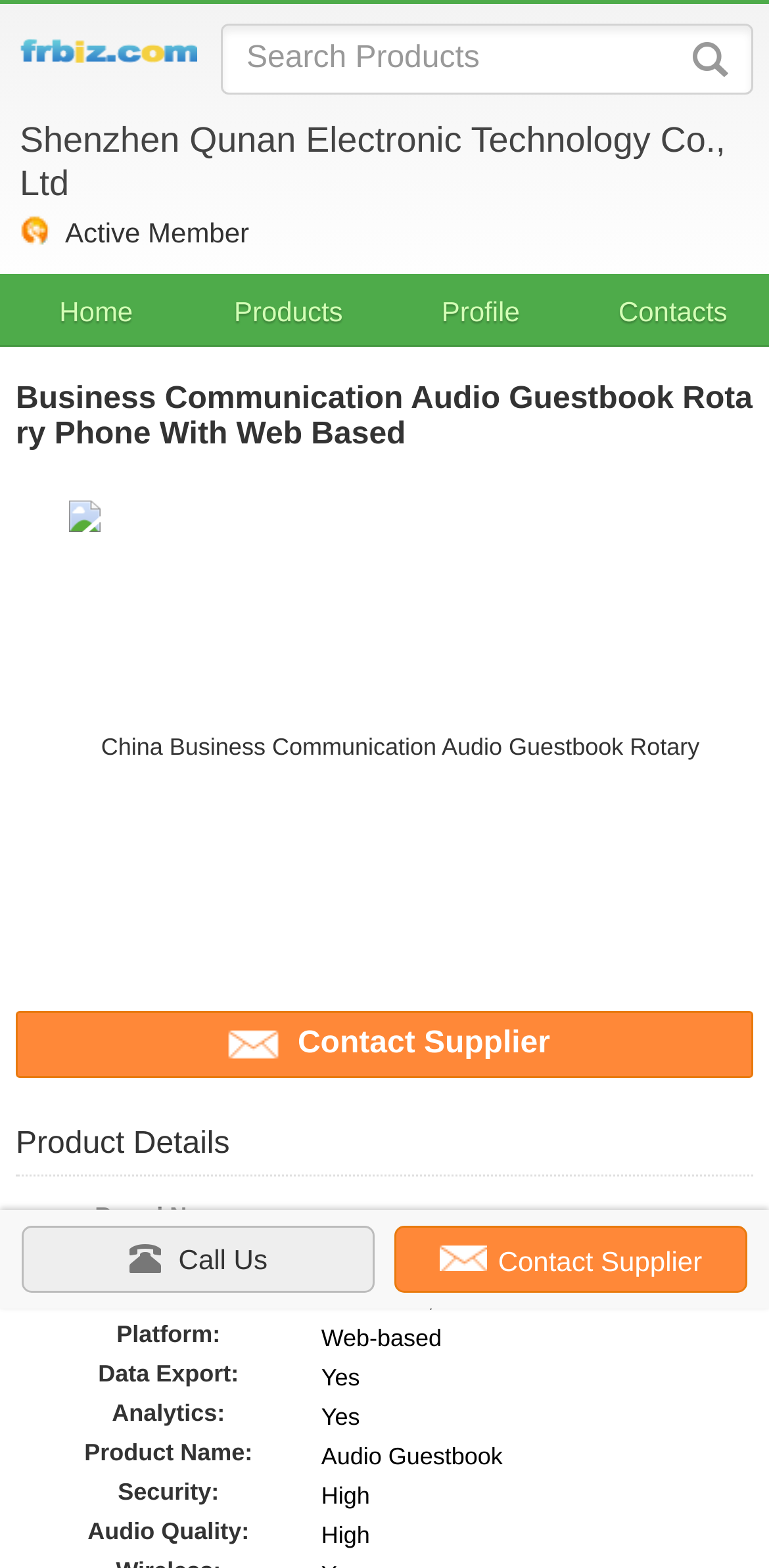Kindly determine the bounding box coordinates for the area that needs to be clicked to execute this instruction: "Click the logo".

[0.021, 0.005, 0.256, 0.047]